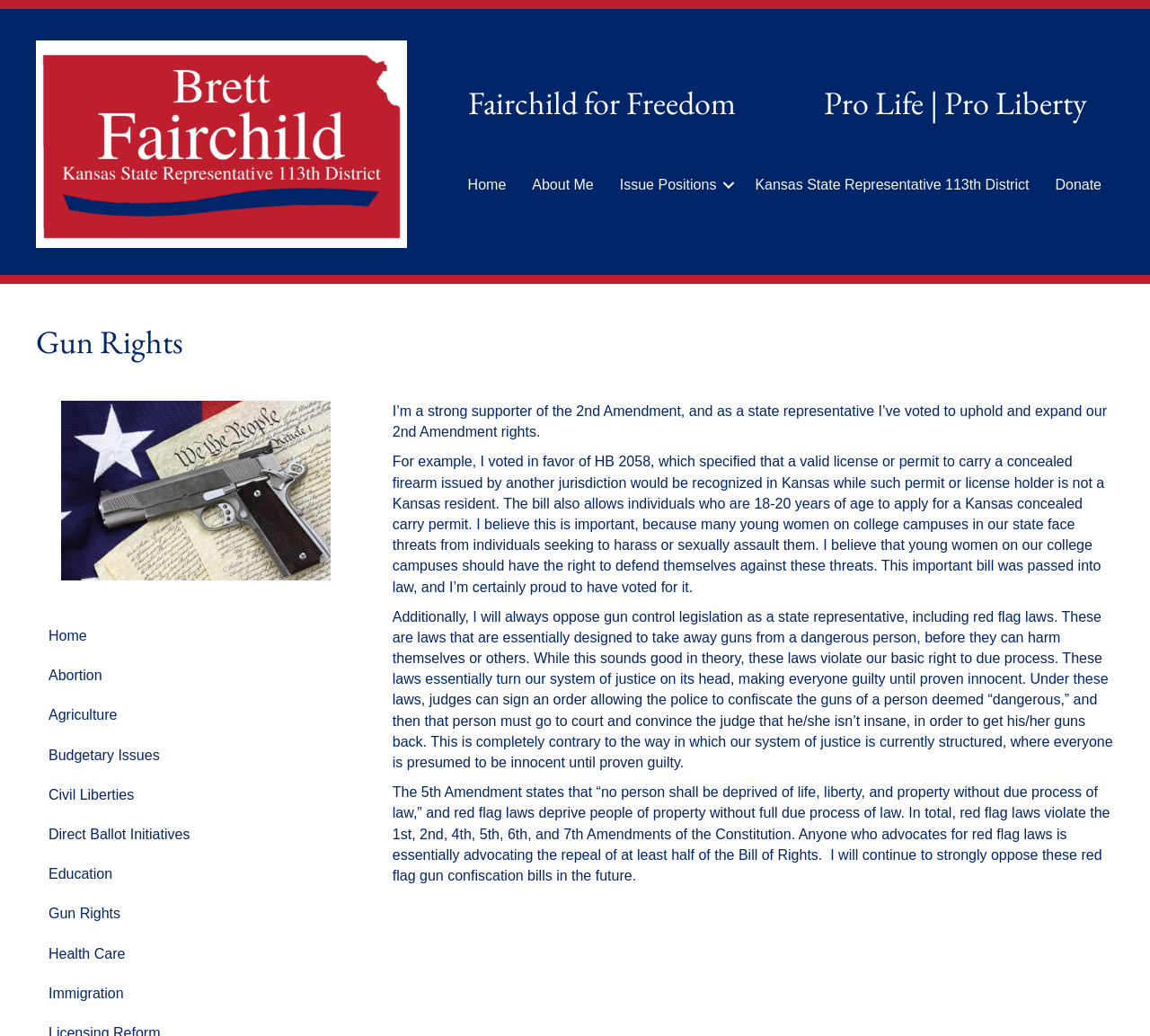Give a comprehensive overview of the webpage, including key elements.

This webpage is about Gun Rights and Fairchild For Freedom, a political campaign. At the top left, there is an image of Fairchild, the Kansas State Representative for the 113th District. To the right of the image, there are two headings: "Fairchild for Freedom" and "Pro Life | Pro Liberty". Below these headings, there is a navigation menu with links to "Home", "About Me", and "Kansas State Representative 113th District", as well as a "Donate" button.

Further down, there is a section focused on Gun Rights, with a heading "Gun Rights" and an image related to gun rights. Below this image, there are links to various issues, including Abortion, Agriculture, Budgetary Issues, Civil Liberties, and more.

The main content of the page is a statement on Gun Rights, where Fairchild expresses their strong support for the 2nd Amendment and their voting record on upholding and expanding gun rights. The statement explains their reasoning, including a specific example of a bill they voted for, which allows non-residents with a valid concealed carry permit to carry firearms in Kansas. The statement also opposes gun control legislation, including red flag laws, citing violations of due process and the Constitution.

Overall, the webpage is a political campaign page focused on Gun Rights and Fairchild's stance on the issue.